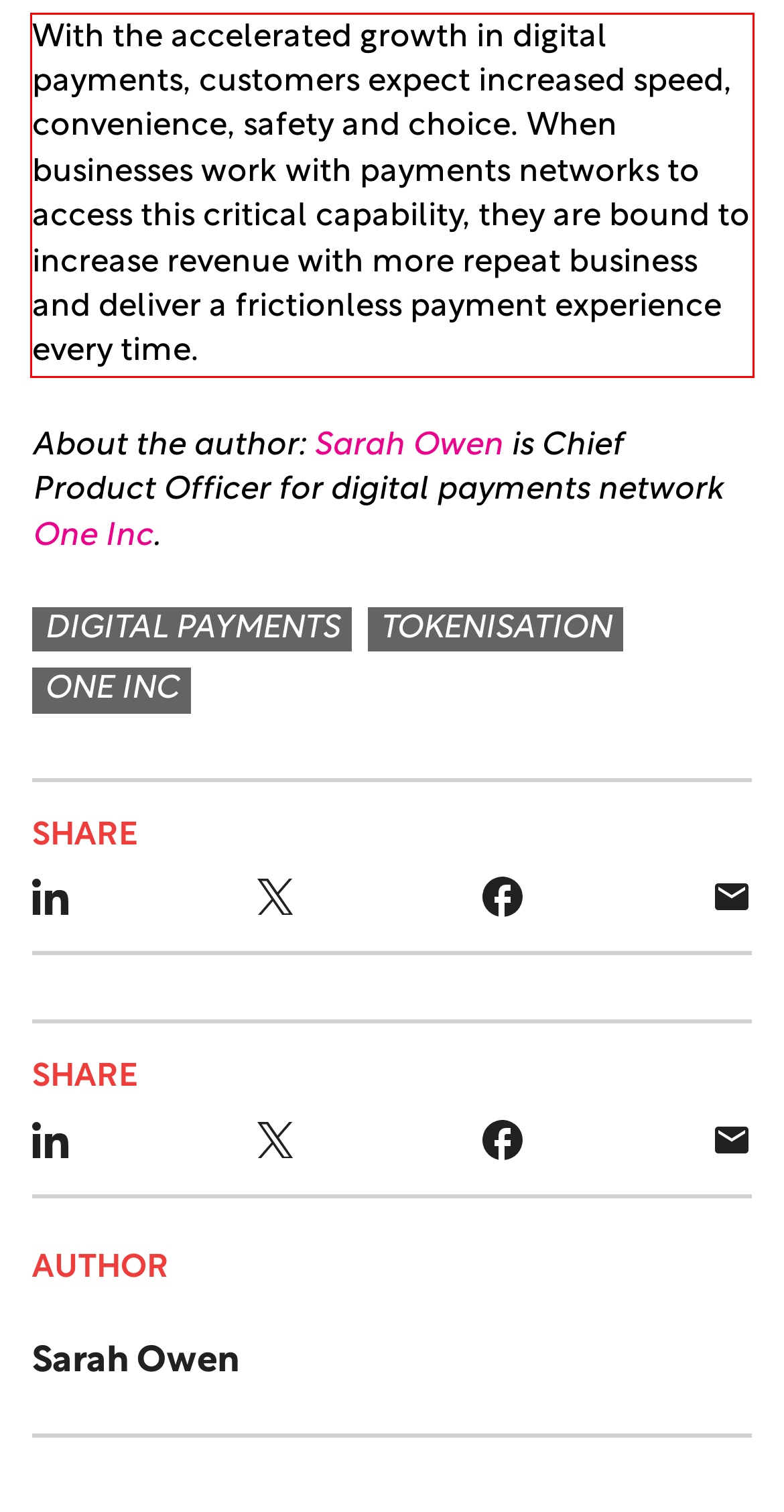Identify the red bounding box in the webpage screenshot and perform OCR to generate the text content enclosed.

With the accelerated growth in digital payments, customers expect increased speed, convenience, safety and choice. When businesses work with payments networks to access this critical capability, they are bound to increase revenue with more repeat business and deliver a frictionless payment experience every time.